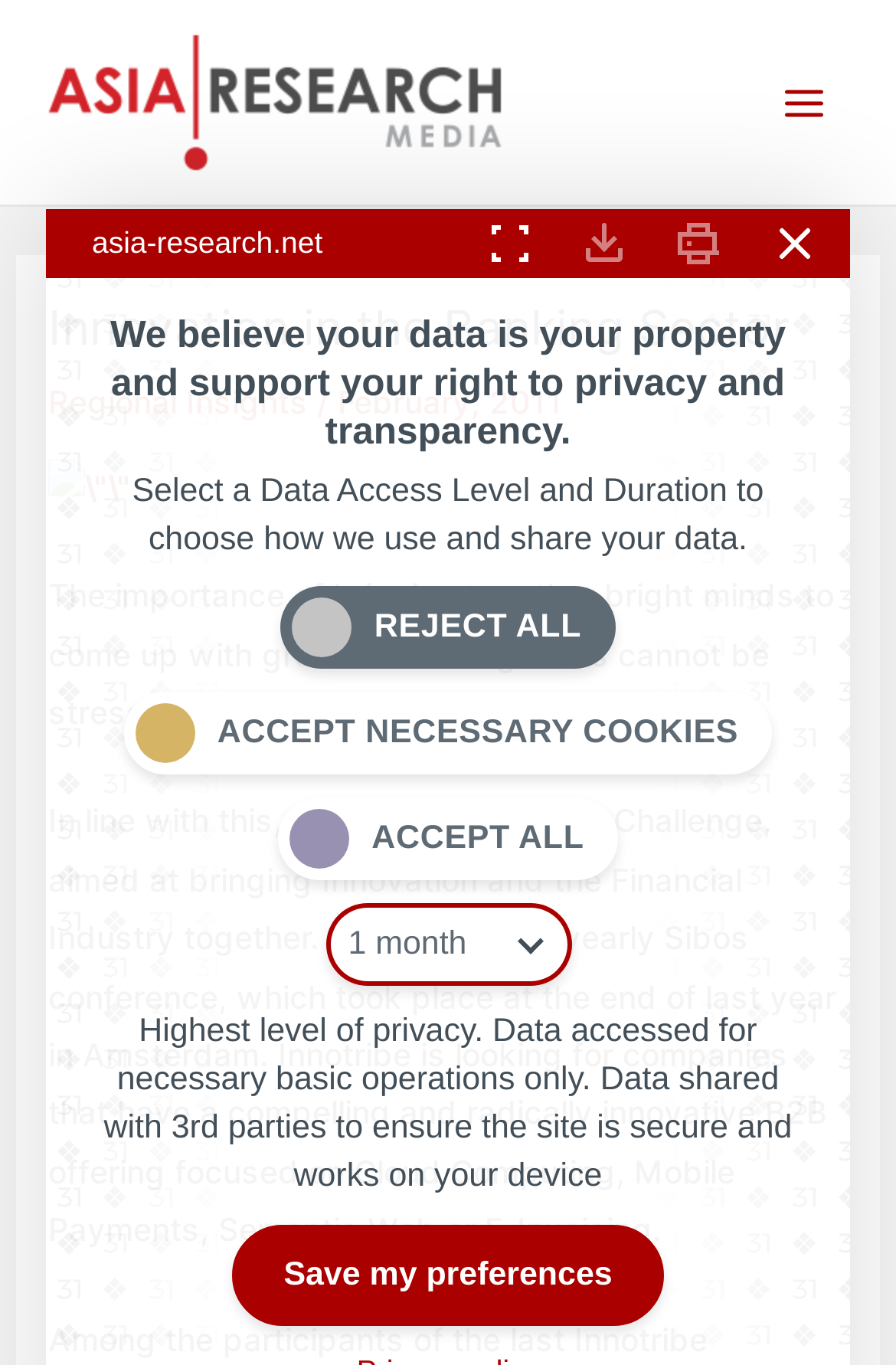Extract the top-level heading from the webpage and provide its text.

Innovation in the Banking Sector